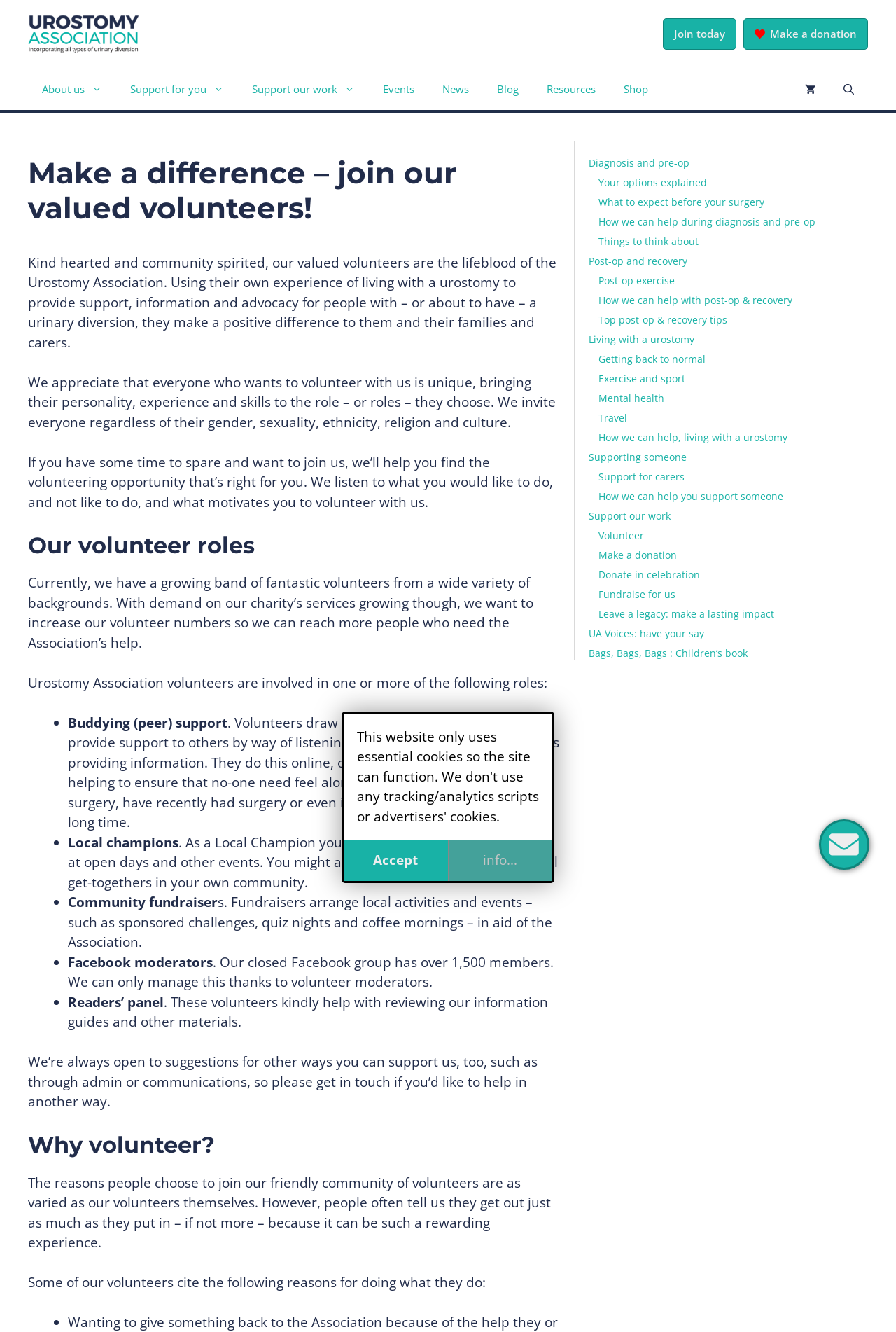Please answer the following query using a single word or phrase: 
What is the topic of the 'Supporting someone' section?

Support for carers